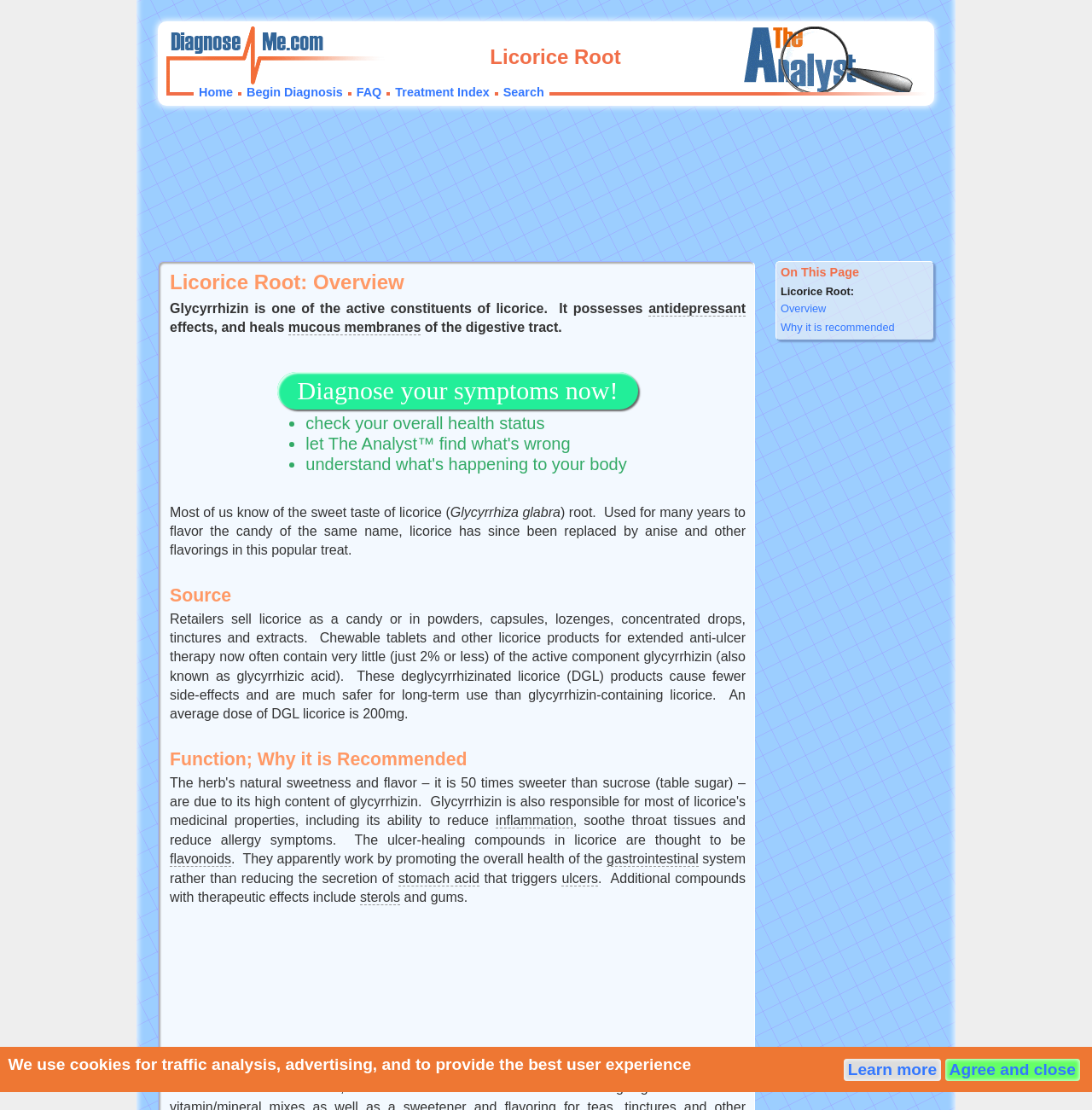Respond to the following query with just one word or a short phrase: 
What is the purpose of deglycyrrhizinated licorice products?

To cause fewer side-effects